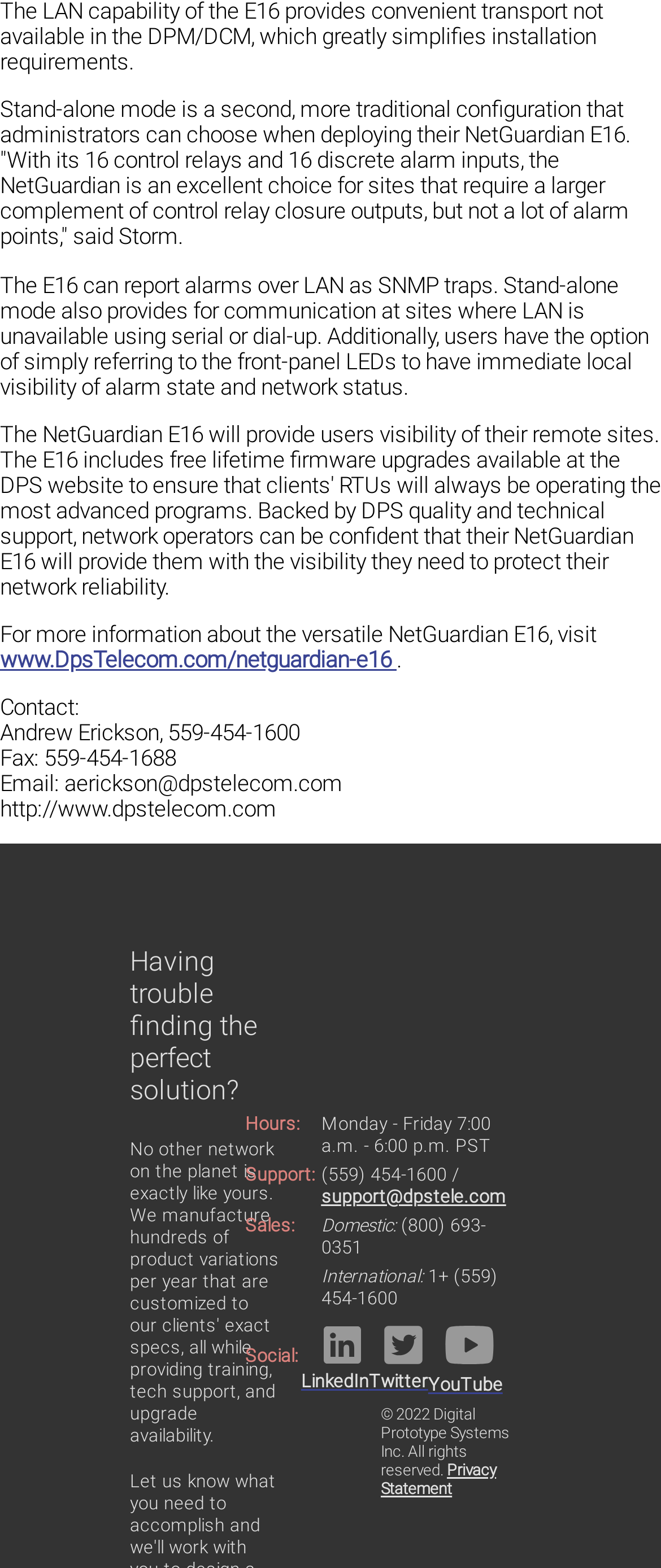Provide the bounding box coordinates for the specified HTML element described in this description: "LinkedIn". The coordinates should be four float numbers ranging from 0 to 1, in the format [left, top, right, bottom].

[0.455, 0.841, 0.558, 0.888]